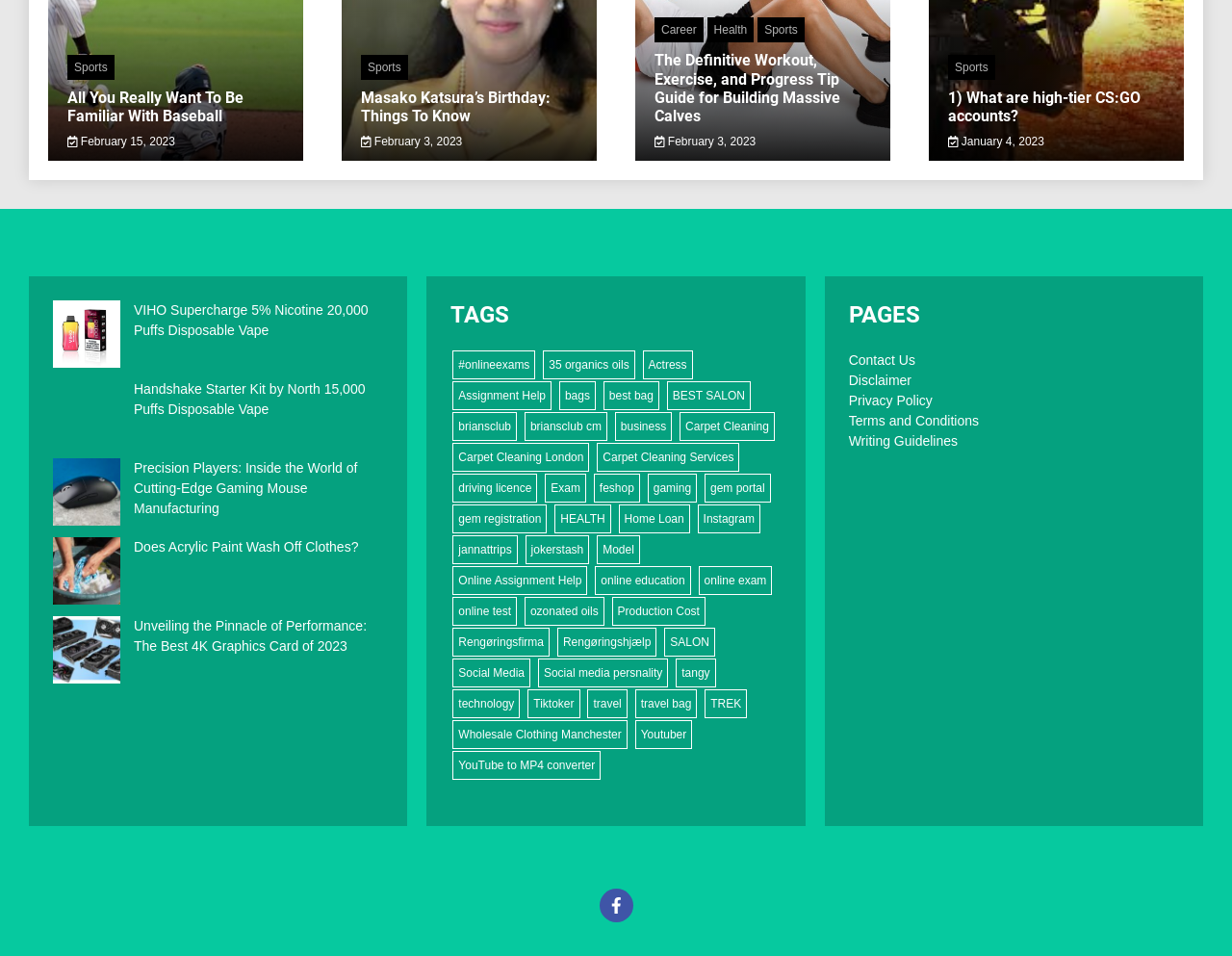Determine the bounding box coordinates in the format (top-left x, top-left y, bottom-right x, bottom-right y). Ensure all values are floating point numbers between 0 and 1. Identify the bounding box of the UI element described by: Wholesale Clothing Manchester

[0.367, 0.754, 0.509, 0.784]